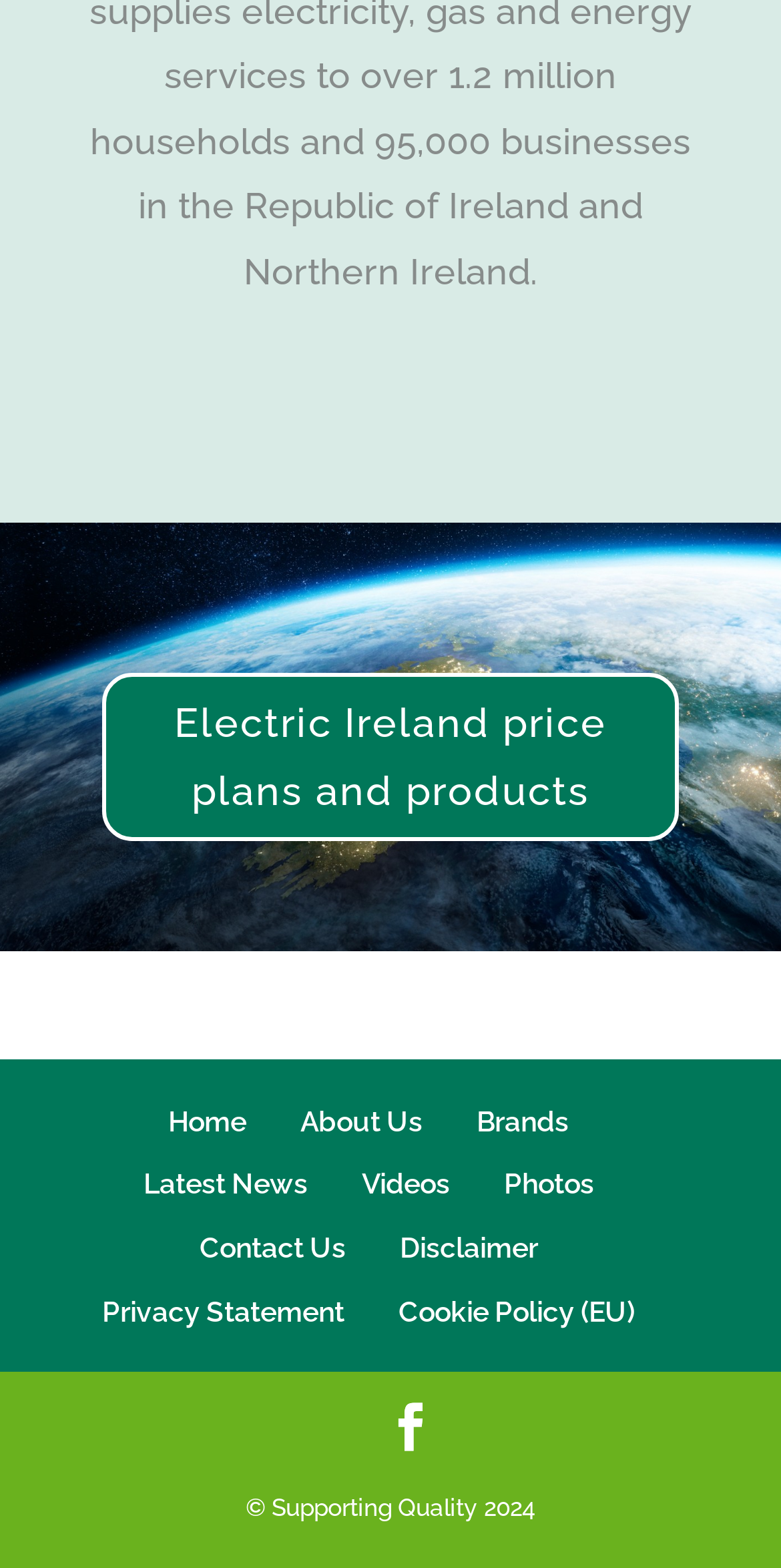Find the bounding box coordinates for the area that should be clicked to accomplish the instruction: "View Electric Ireland price plans and products".

[0.13, 0.429, 0.87, 0.536]